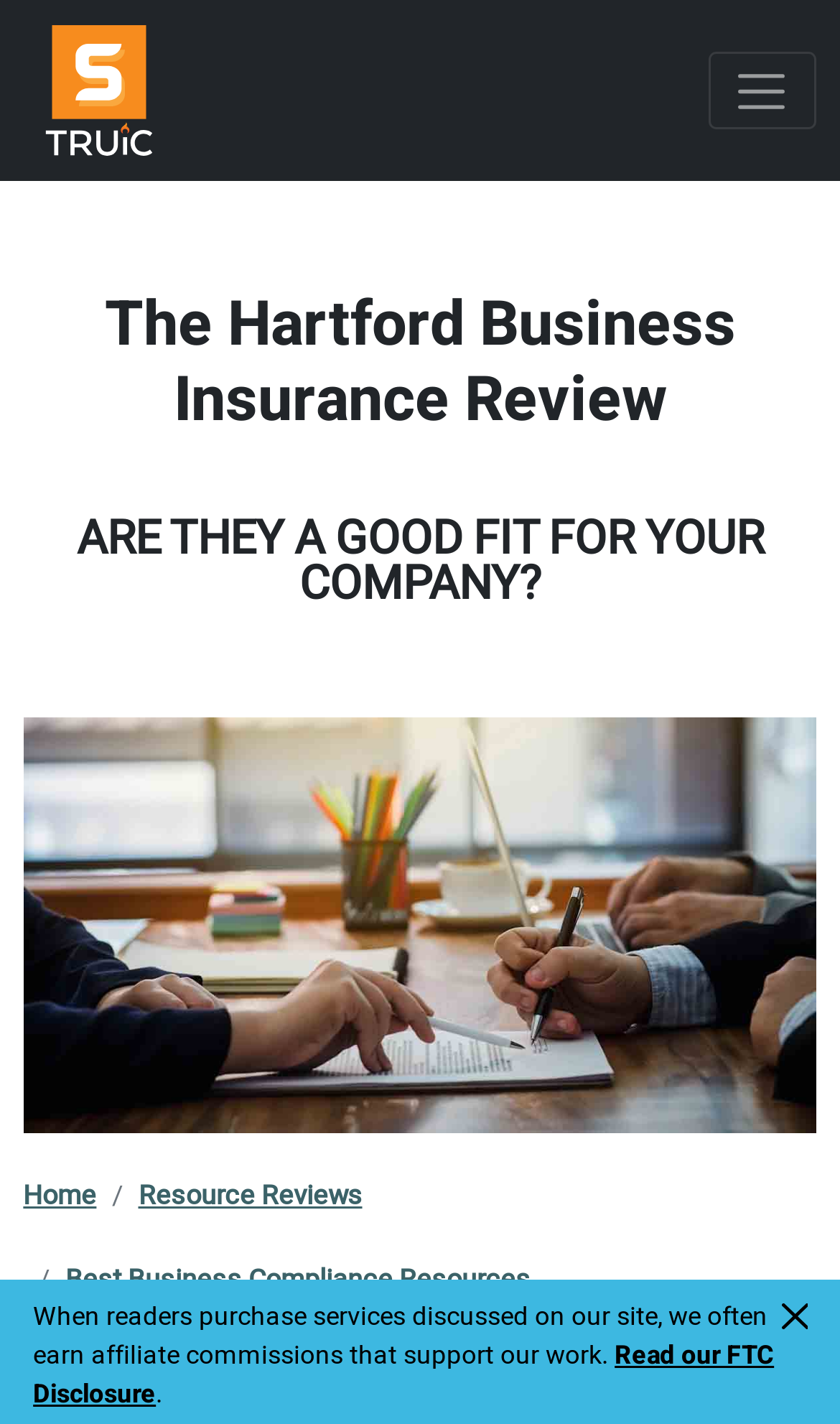Provide a thorough and detailed response to the question by examining the image: 
What is the text above the main content?

Above the main content, there is a StaticText element with the text 'ARE THEY A GOOD FIT FOR YOUR COMPANY?', which appears to be a subtitle or a question related to the main topic.